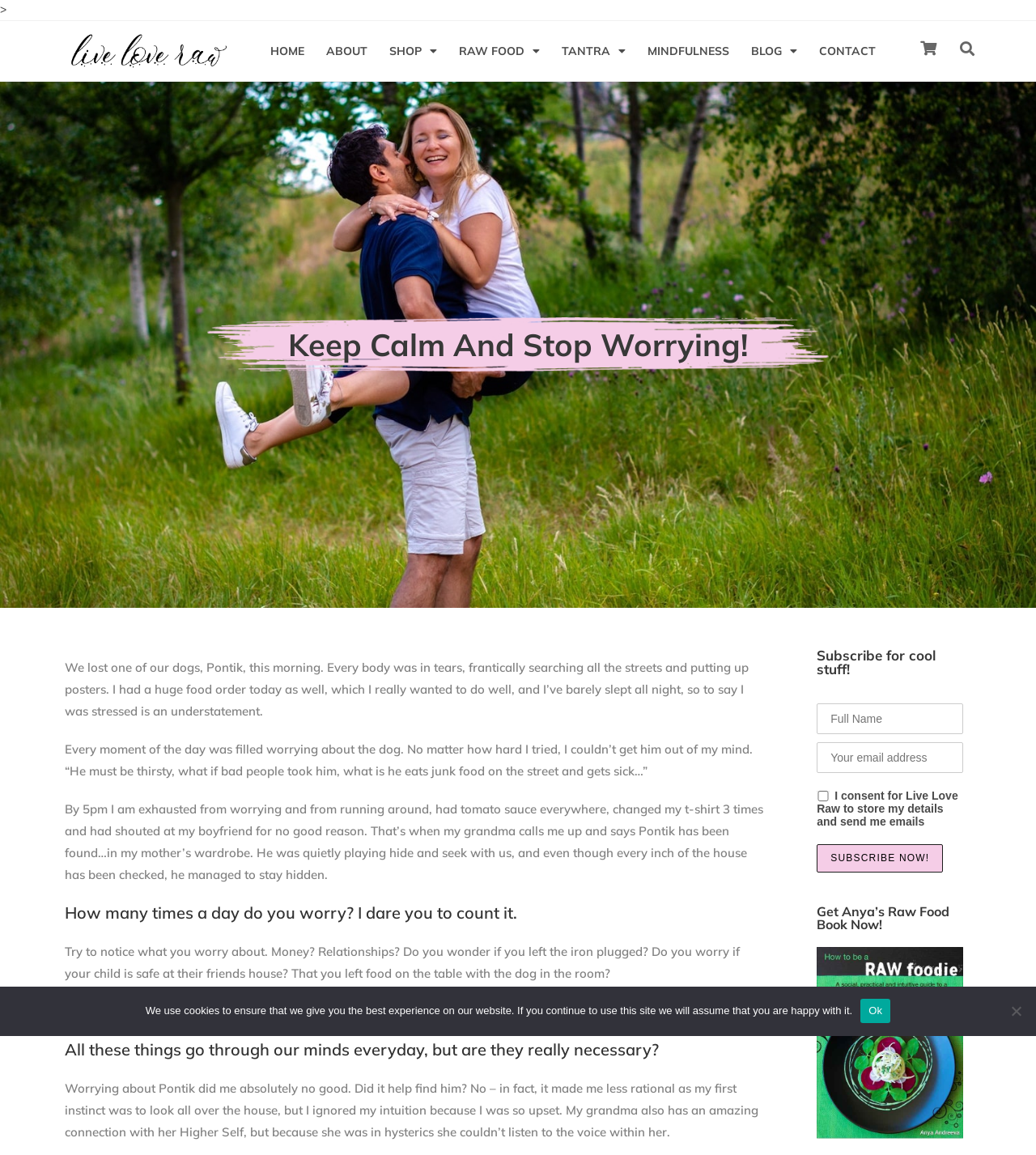Find and provide the bounding box coordinates for the UI element described here: "Mindfulness". The coordinates should be given as four float numbers between 0 and 1: [left, top, right, bottom].

[0.625, 0.037, 0.704, 0.051]